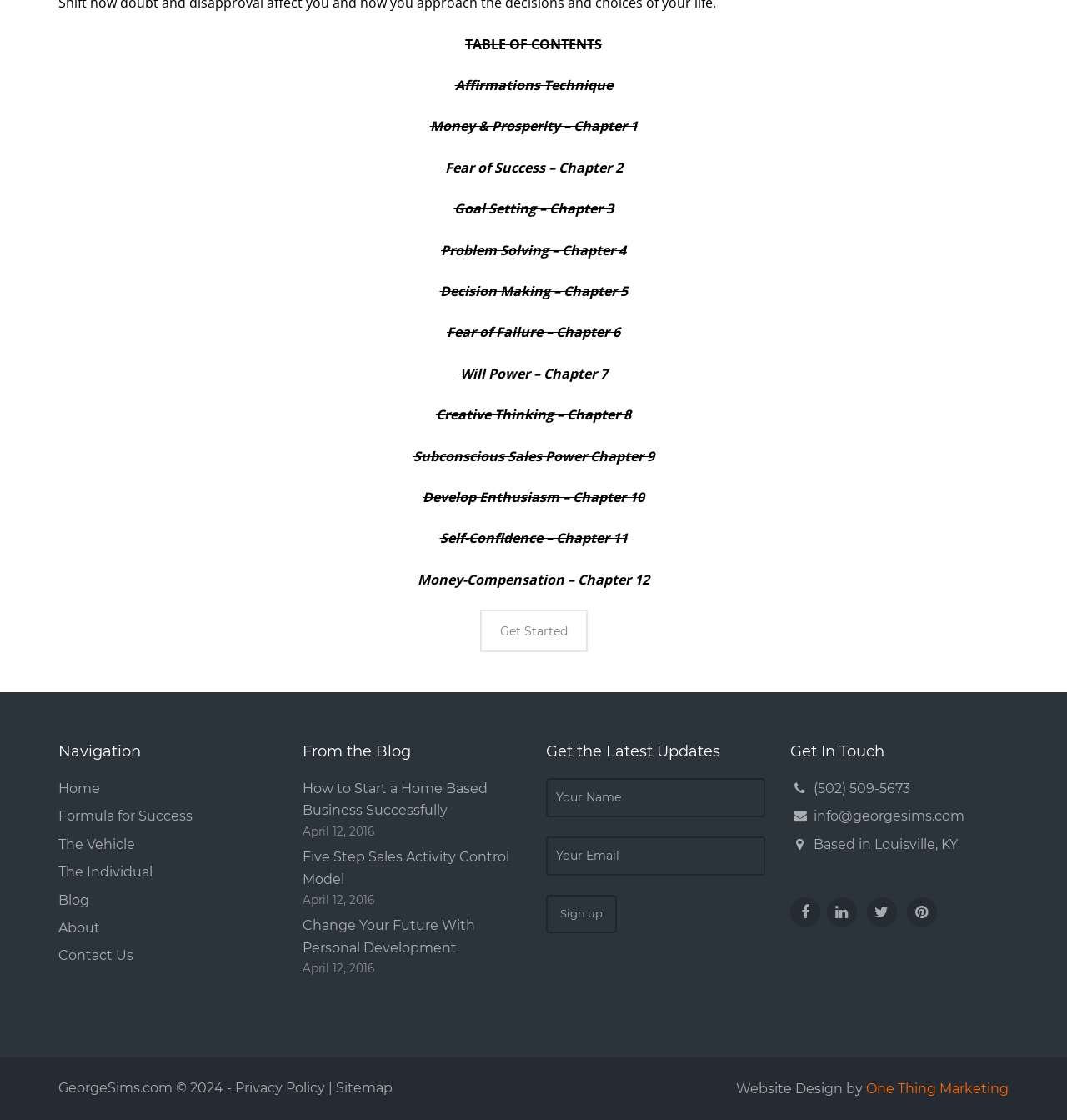Bounding box coordinates are specified in the format (top-left x, top-left y, bottom-right x, bottom-right y). All values are floating point numbers bounded between 0 and 1. Please provide the bounding box coordinate of the region this sentence describes: One Thing Marketing

[0.812, 0.965, 0.945, 0.979]